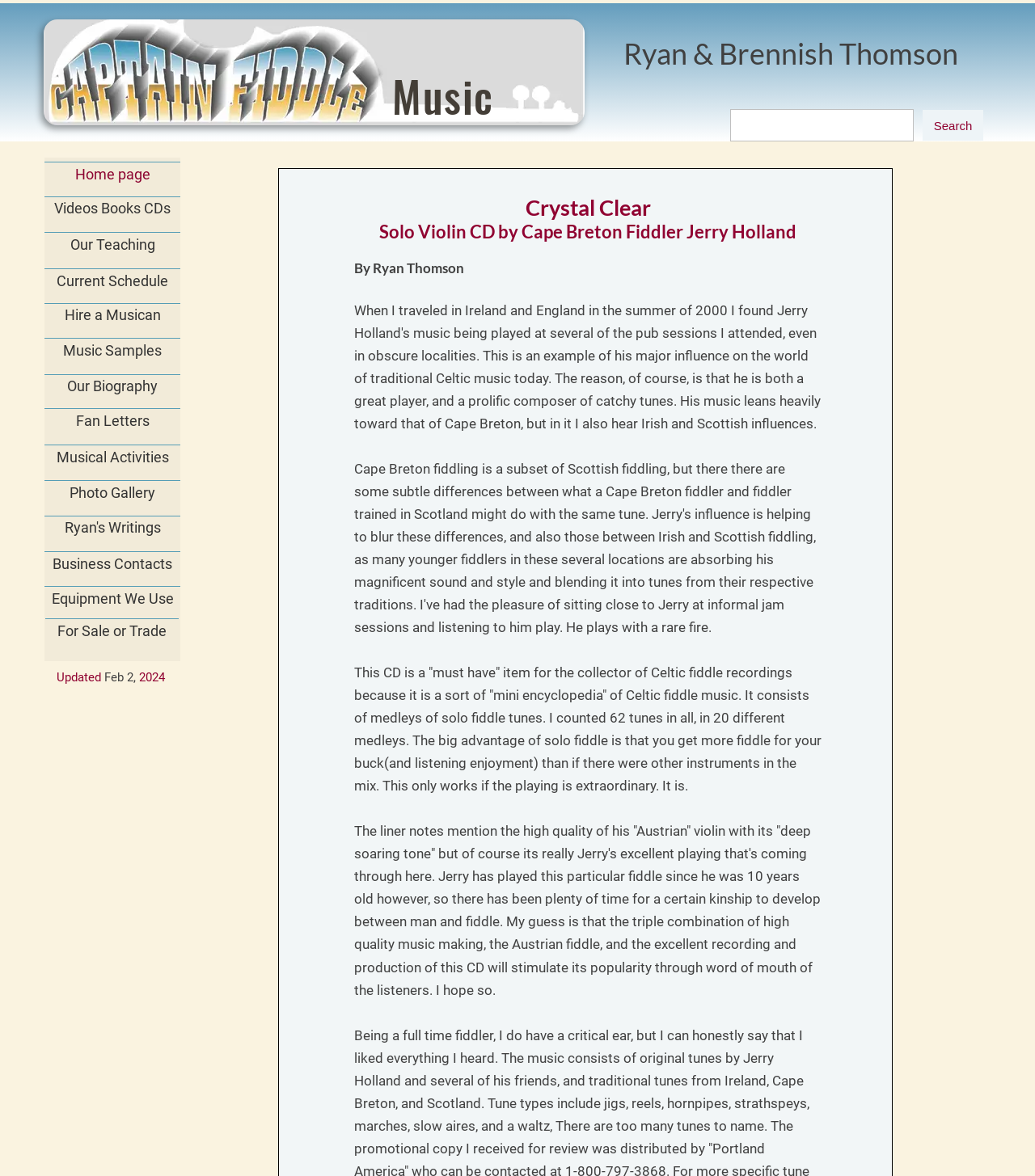Please give a succinct answer to the question in one word or phrase:
What type of music is featured on the CD?

Celtic fiddle